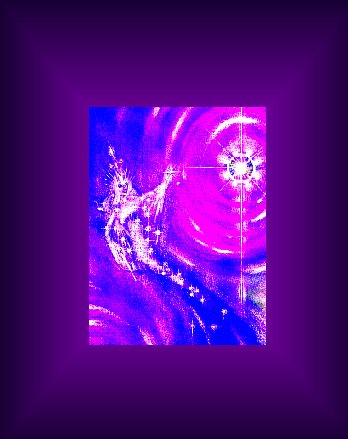Generate a descriptive account of all visible items and actions in the image.

This ethereal image captures a mystical scene bathed in vibrant shades of purple and blue. The central figure, possibly an angelic or spiritual being, embodies a radiant energy, surrounded by swirling patterns that evoke movement and celestial harmony. In the background, a luminous orb appears to emit light, reinforcing the image's transcendent quality. This composition reflects themes of spirituality, transformation, and connectivity, resonating with the broader context of the content—an exploration of lightworkers, healing, and psychic experiences, as highlighted in the accompanying text "Rainspirite, Remarkable Lightworker, Psychic and Healer, Part I." The artwork invites viewers into a realm of cosmic exploration, symbolizing a journey towards enlightenment and inner peace.